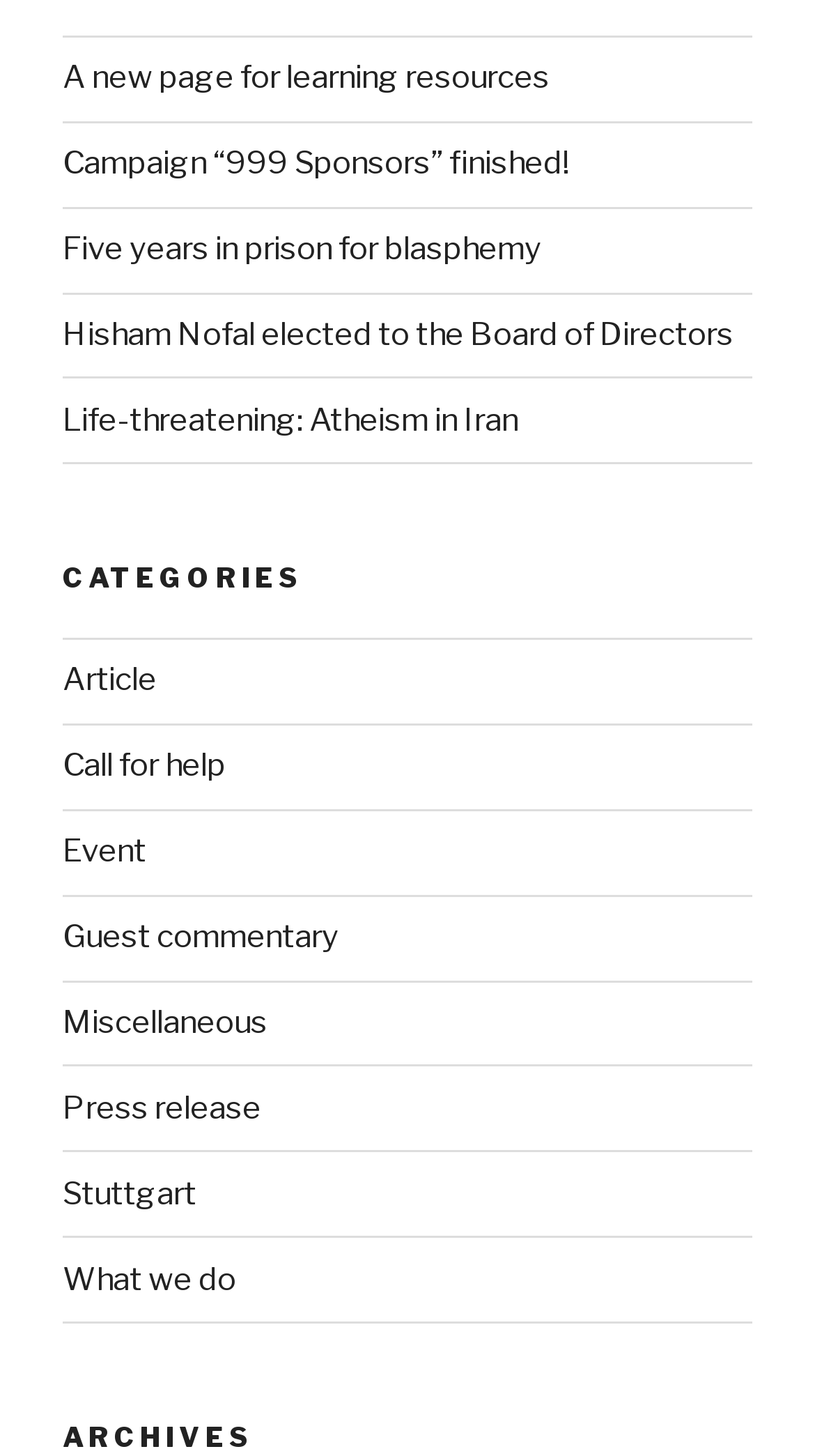How many main sections are on this webpage?
Kindly answer the question with as much detail as you can.

I identified three main sections on this webpage: 'Recent Posts', 'CATEGORIES', and 'ARCHIVES', each with its own set of links and navigation elements.